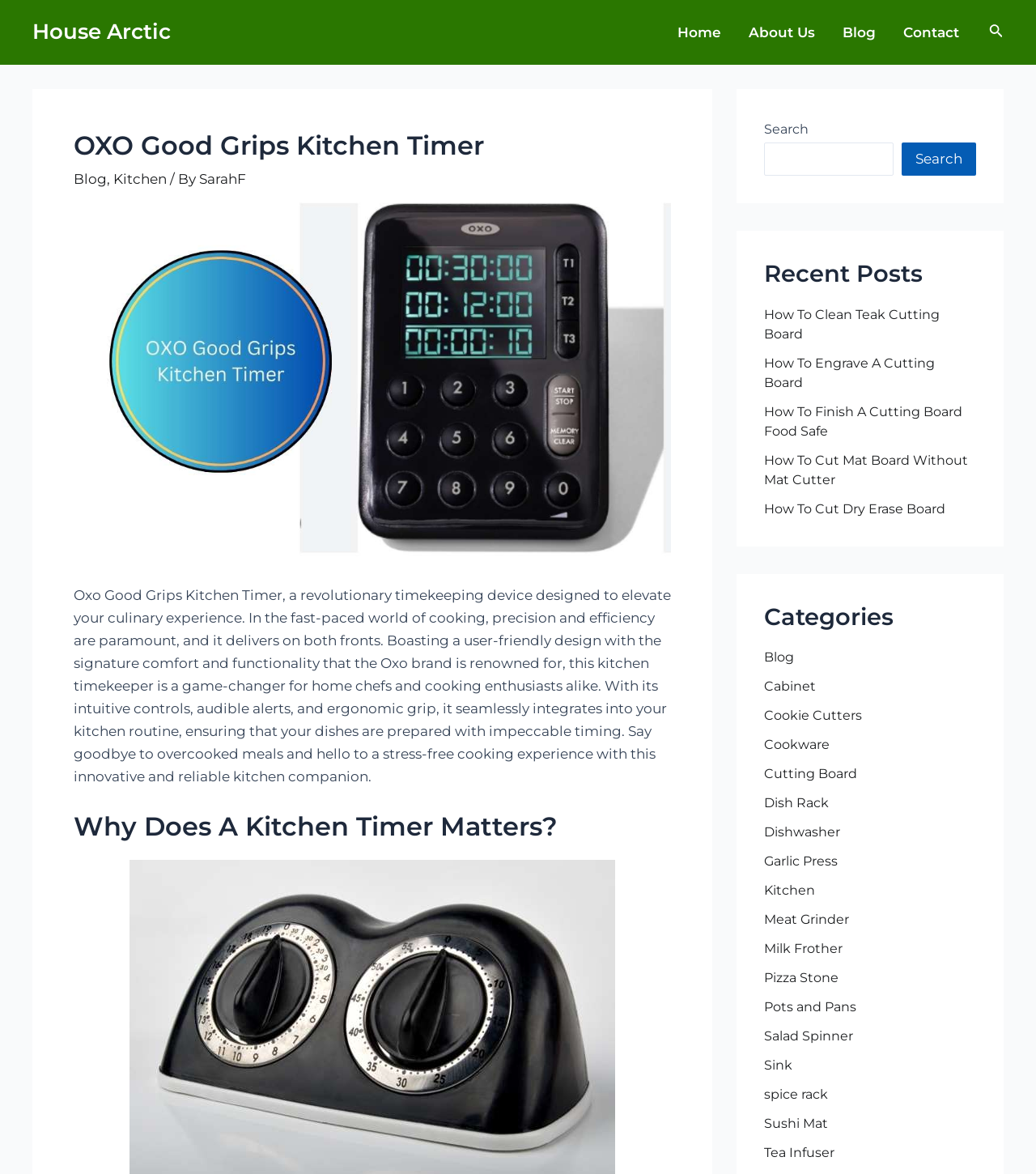Please specify the bounding box coordinates of the clickable section necessary to execute the following command: "Click the 'Home' link".

[0.64, 0.0, 0.709, 0.055]